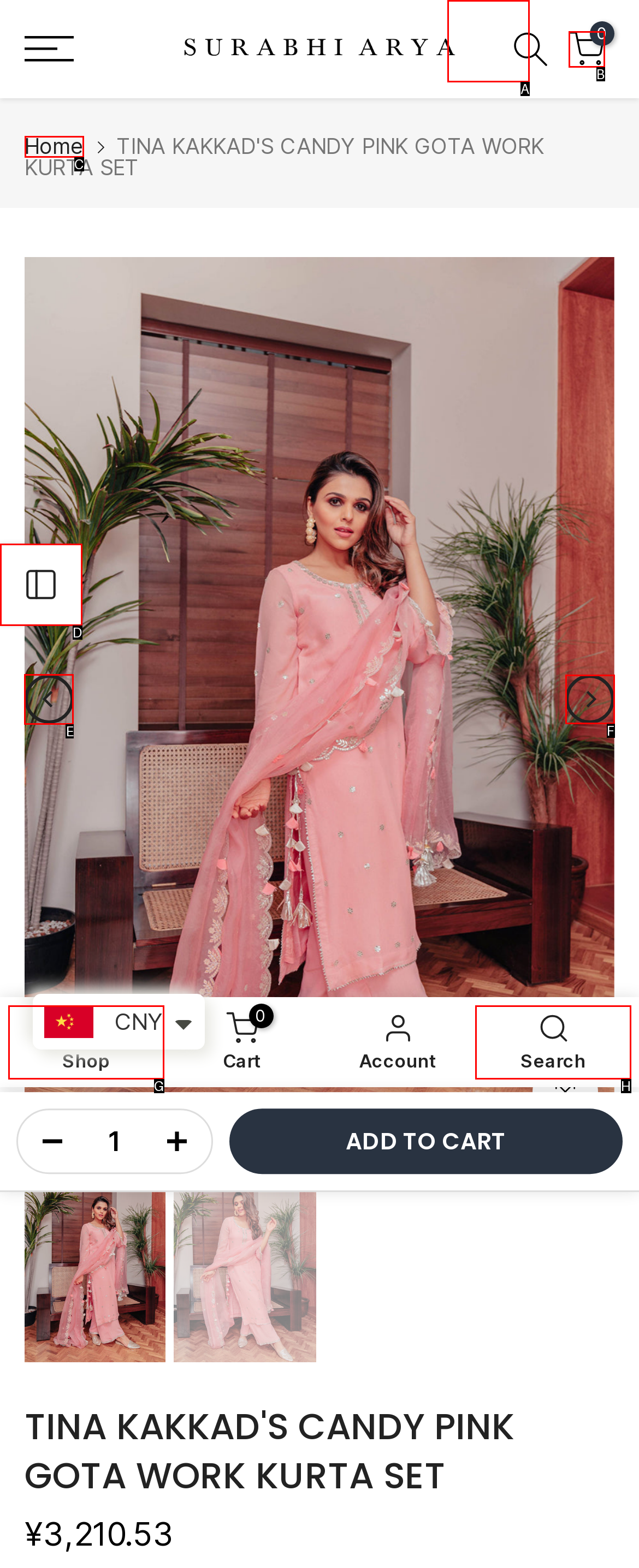Identify the letter of the UI element you need to select to accomplish the task: Click the 'Previous' button.
Respond with the option's letter from the given choices directly.

E